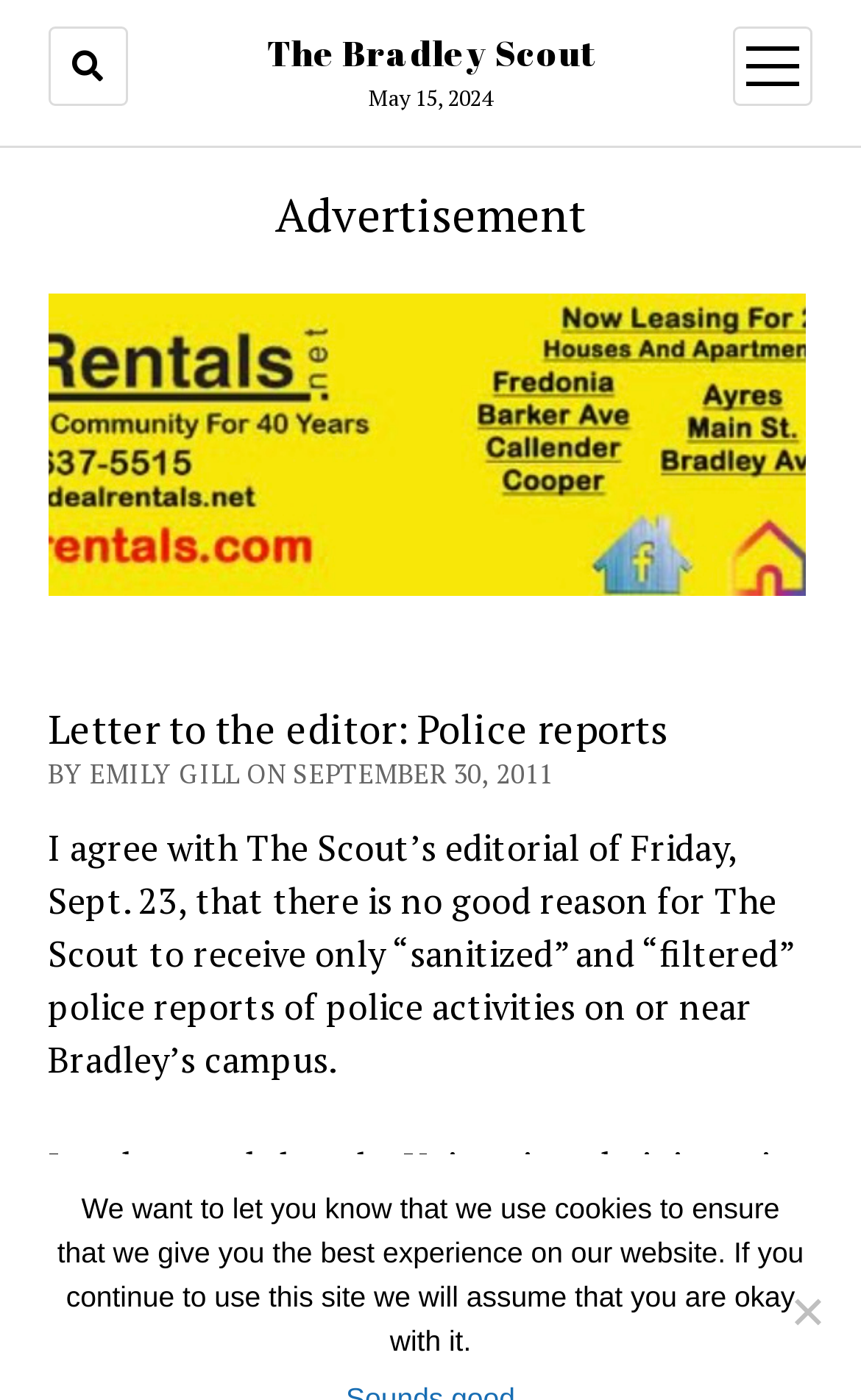What is the image file name?
Please respond to the question thoroughly and include all relevant details.

I found the image file name by looking at the link element that says 'IMG_2153.jpg' which is located below the heading 'Advertisement'.